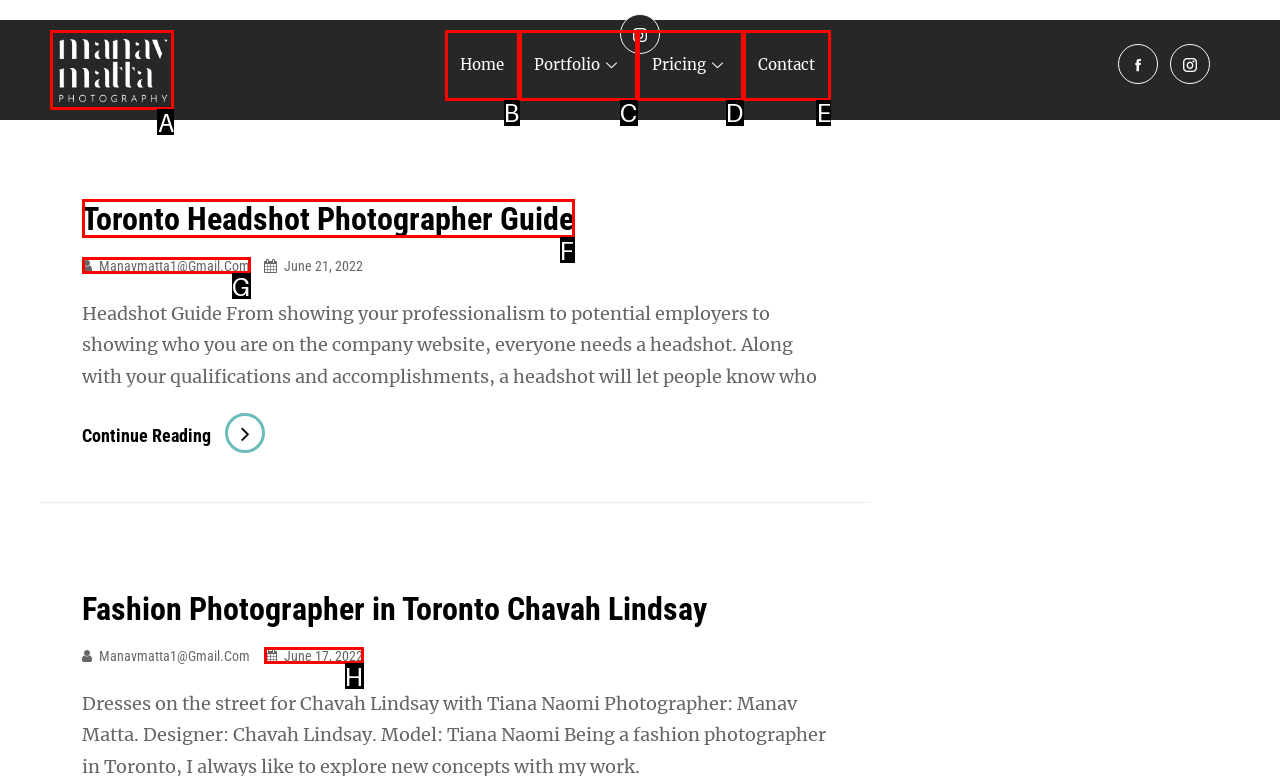Decide which HTML element to click to complete the task: check the 'Contact' page Provide the letter of the appropriate option.

E